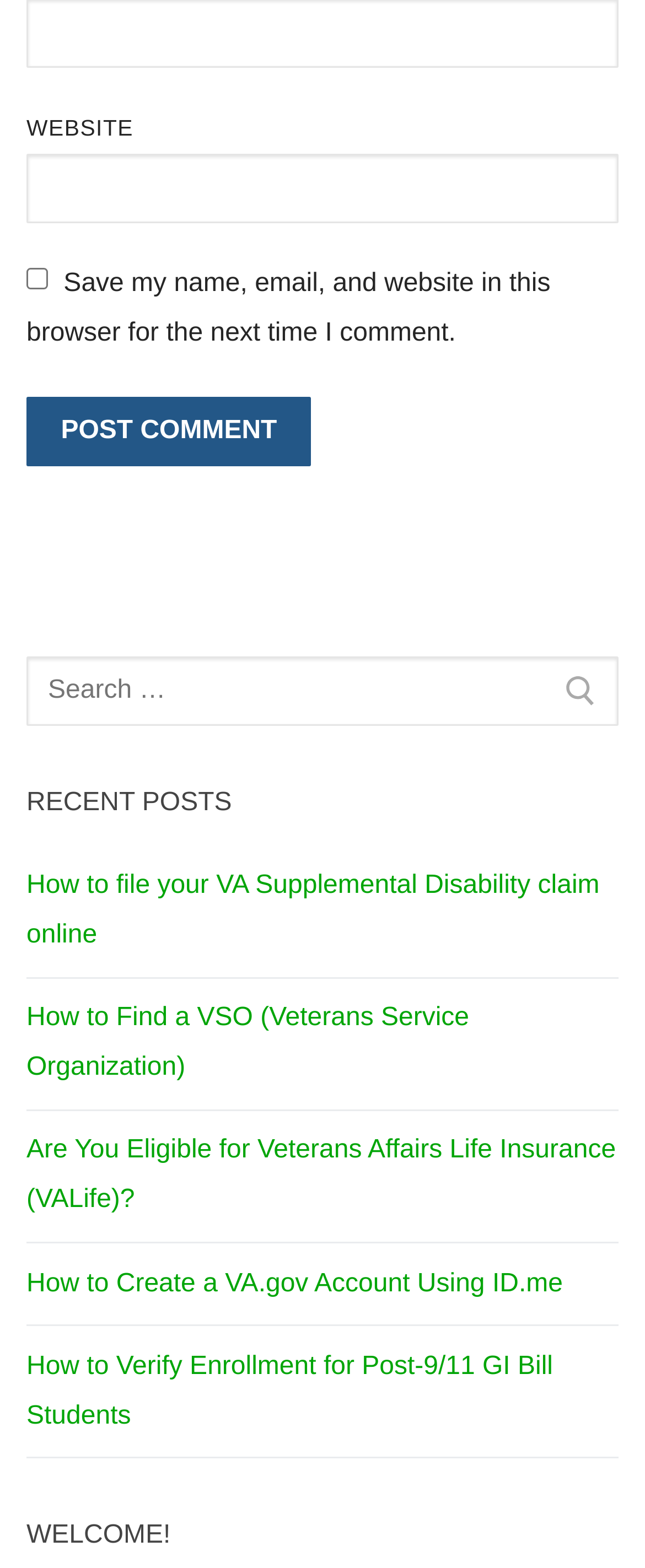Locate the bounding box coordinates of the region to be clicked to comply with the following instruction: "Post a comment". The coordinates must be four float numbers between 0 and 1, in the form [left, top, right, bottom].

[0.041, 0.253, 0.483, 0.297]